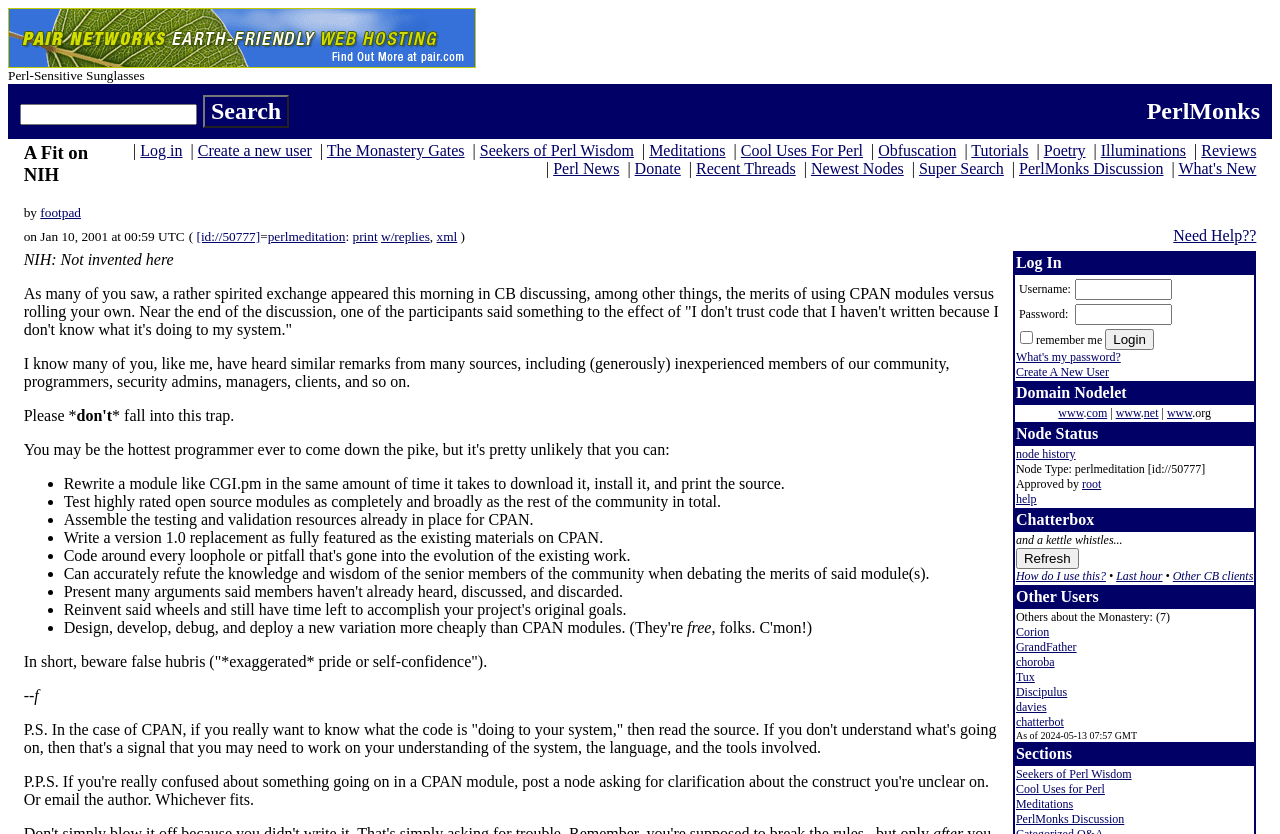Please determine the bounding box coordinates of the element to click in order to execute the following instruction: "Log in". The coordinates should be four float numbers between 0 and 1, specified as [left, top, right, bottom].

[0.11, 0.17, 0.143, 0.191]